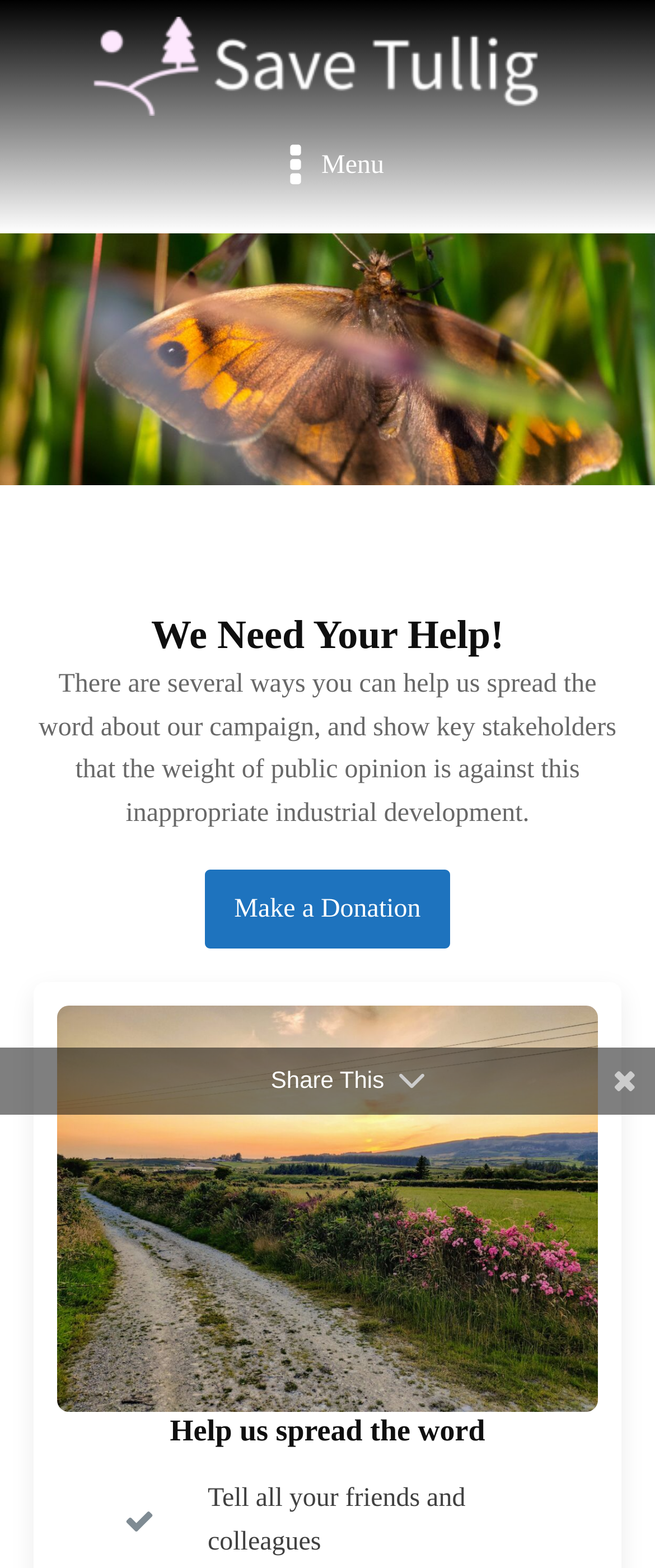Use a single word or phrase to answer this question: 
Is there a way to donate to the cause?

Yes